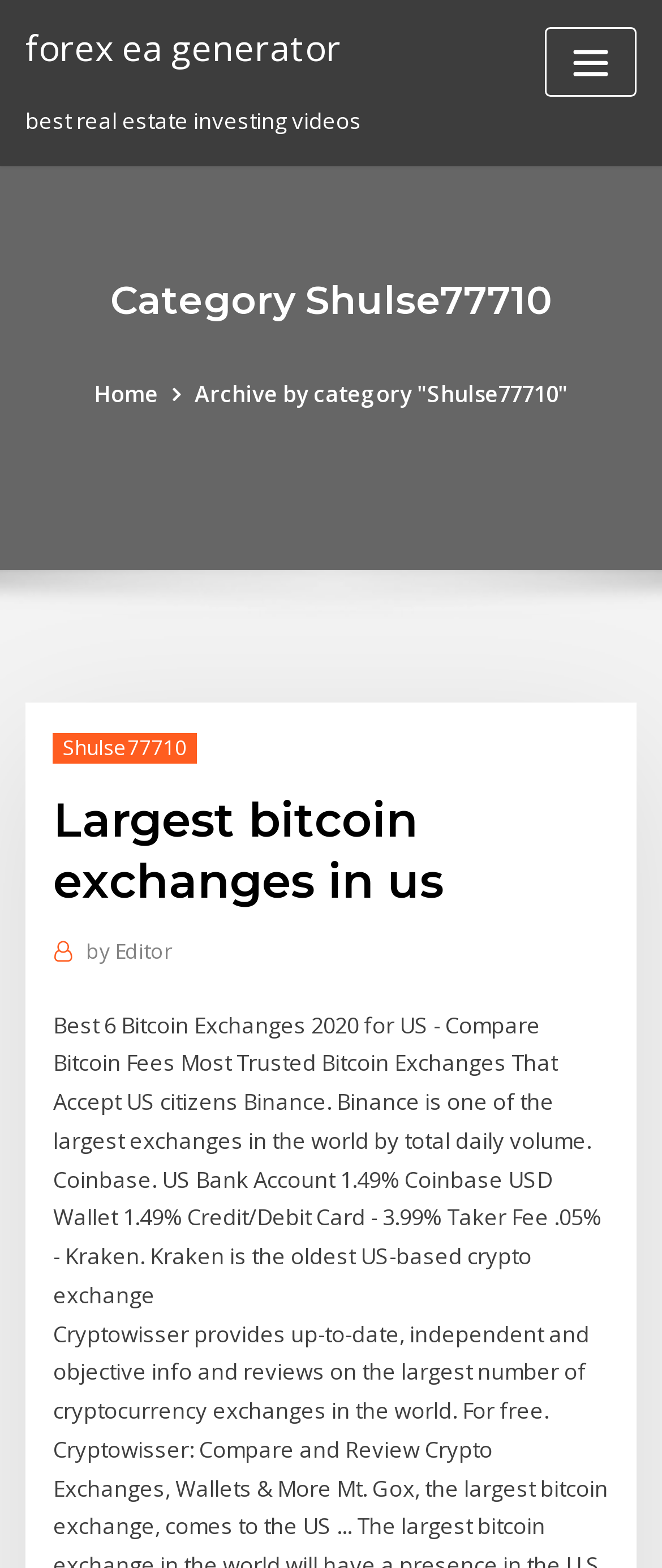Explain in detail what you observe on this webpage.

The webpage appears to be a blog post or article about the largest bitcoin exchanges in the US. At the top left of the page, there is a link to "forex ea generator" and a static text "best real estate investing videos". Below these elements, there is a heading "Category Shulse77710" that spans across the top of the page. 

On the top right, there is a button "Toggle navigation" that is not expanded. Below the button, there are two links, "Home" and "Archive by category 'Shulse77710'", which are positioned side by side. The "Archive by category 'Shulse77710'" link has a nested link "Shulse77710" below it.

Further down the page, there is a header section with a heading "Largest bitcoin exchanges in us" that takes up most of the width of the page. Below this header, there is a link "by Editor" and a large block of static text that summarizes the content of the article. The text describes the best bitcoin exchanges in 2020 for US citizens, including Binance, Coinbase, and Kraken, and provides information about their fees and features.